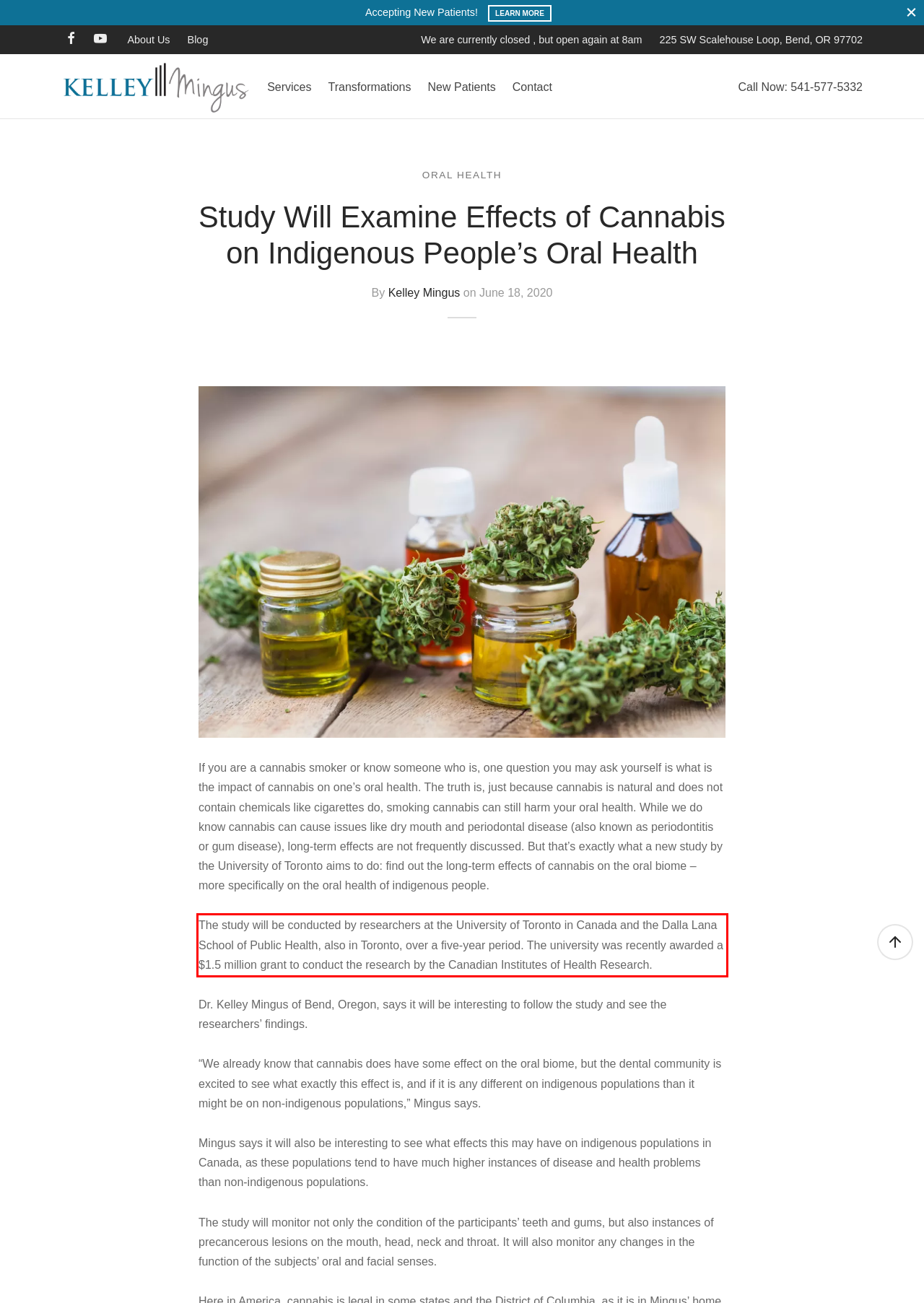Analyze the red bounding box in the provided webpage screenshot and generate the text content contained within.

The study will be conducted by researchers at the University of Toronto in Canada and the Dalla Lana School of Public Health, also in Toronto, over a five-year period. The university was recently awarded a $1.5 million grant to conduct the research by the Canadian Institutes of Health Research.